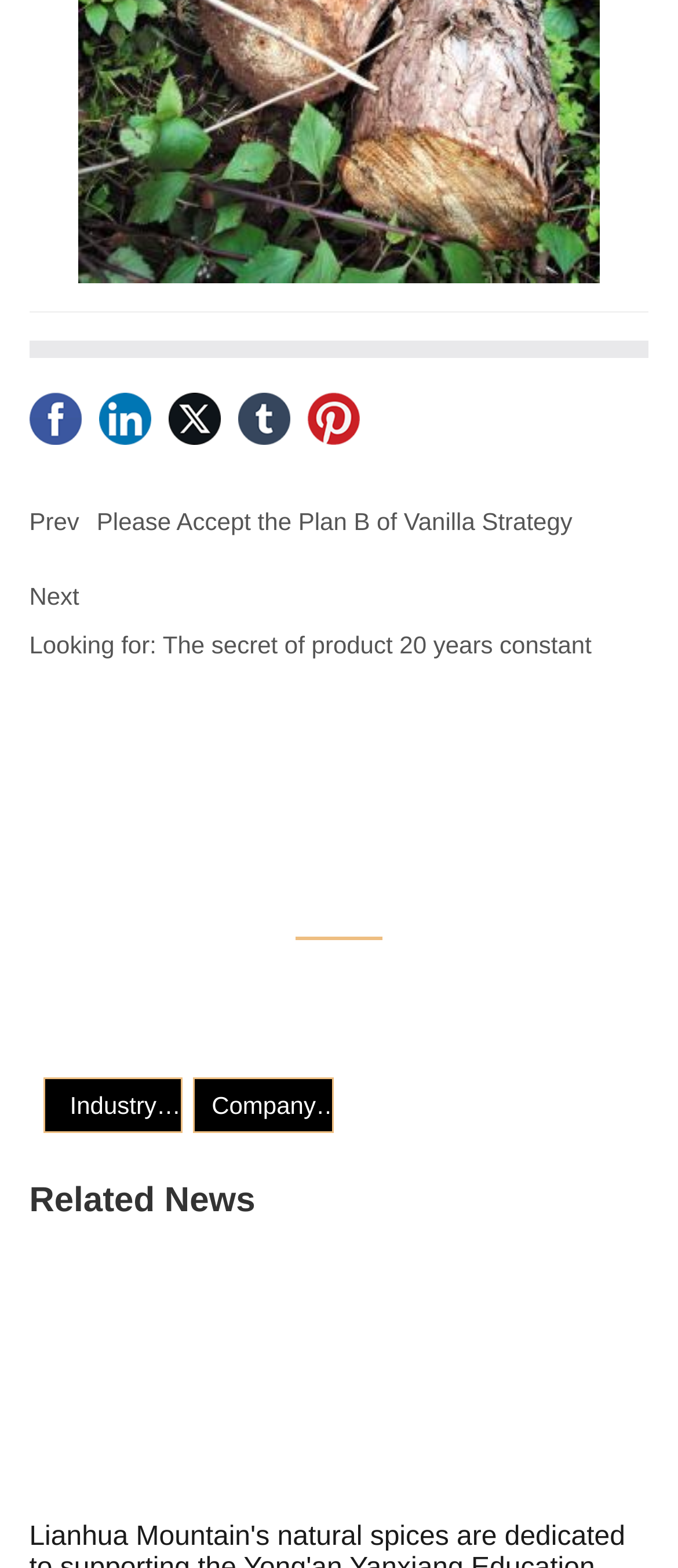Identify the bounding box coordinates of the clickable region necessary to fulfill the following instruction: "View Industry News". The bounding box coordinates should be four float numbers between 0 and 1, i.e., [left, top, right, bottom].

[0.064, 0.687, 0.27, 0.722]